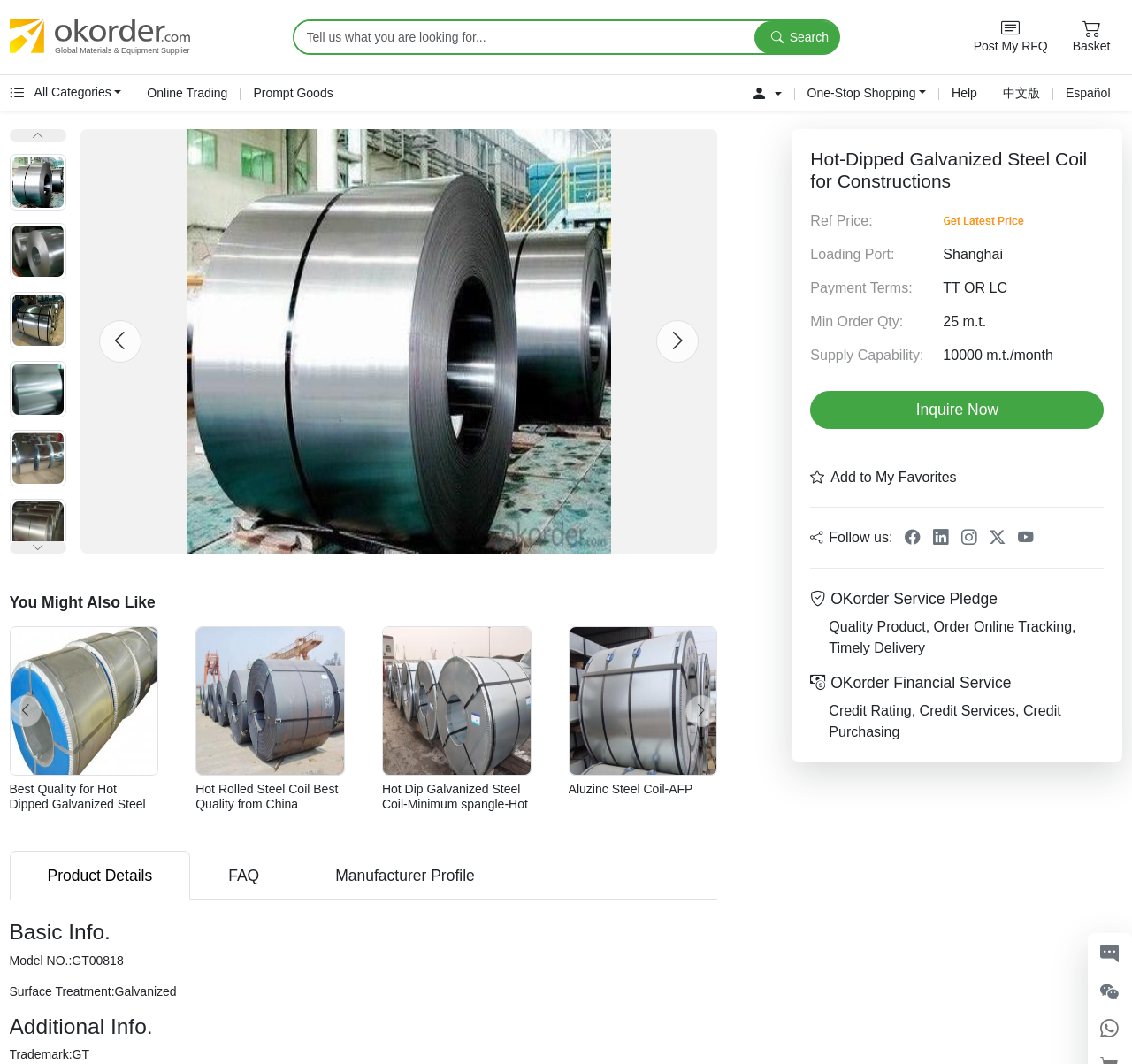Identify the bounding box coordinates for the element that needs to be clicked to fulfill this instruction: "View product details". Provide the coordinates in the format of four float numbers between 0 and 1: [left, top, right, bottom].

[0.008, 0.8, 0.168, 0.846]